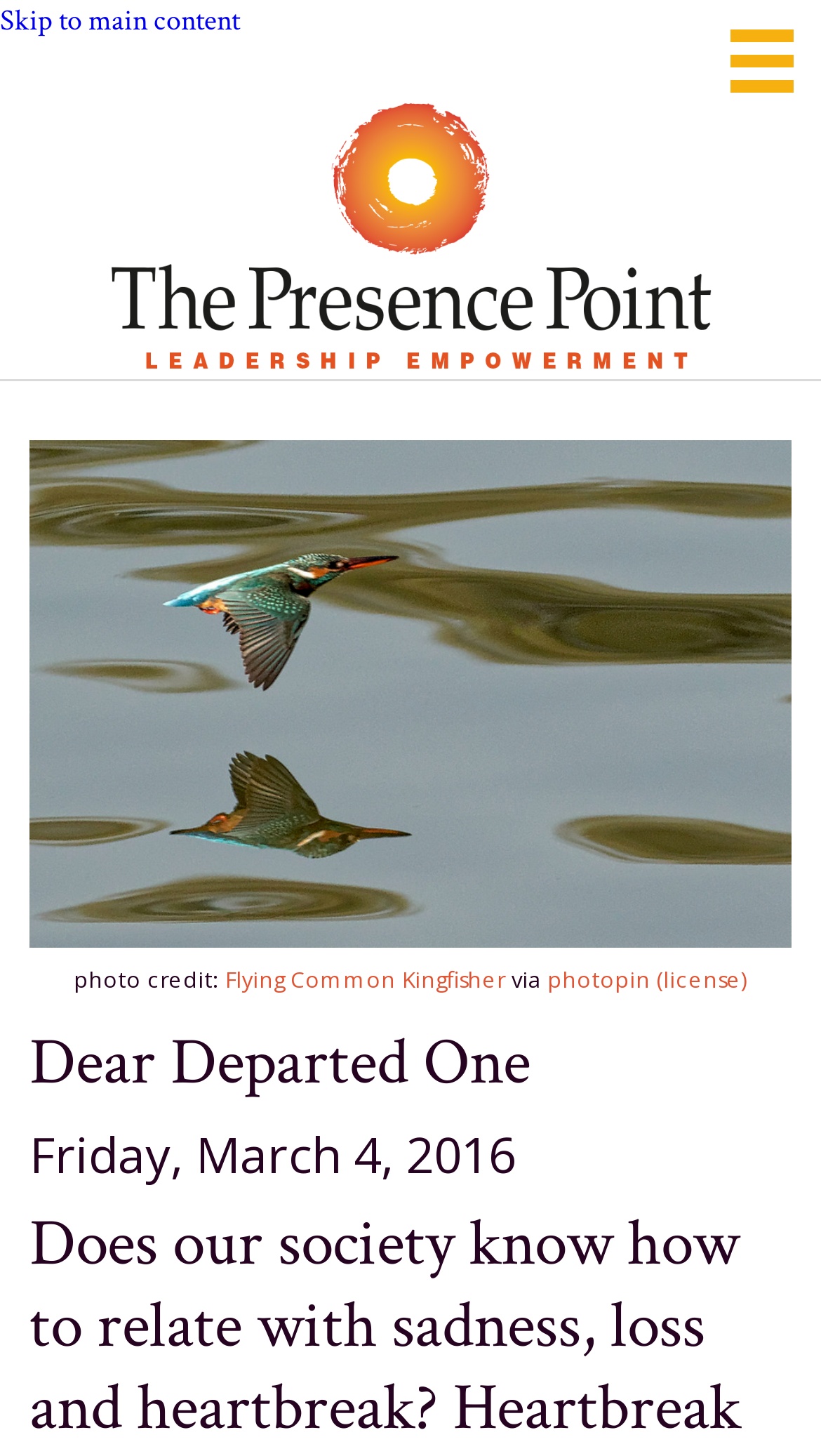What is the date of the article?
Please ensure your answer to the question is detailed and covers all necessary aspects.

The date of the article can be found in the heading element with bounding box coordinates [0.036, 0.773, 0.964, 0.815], which is 'Friday, March 4, 2016'.